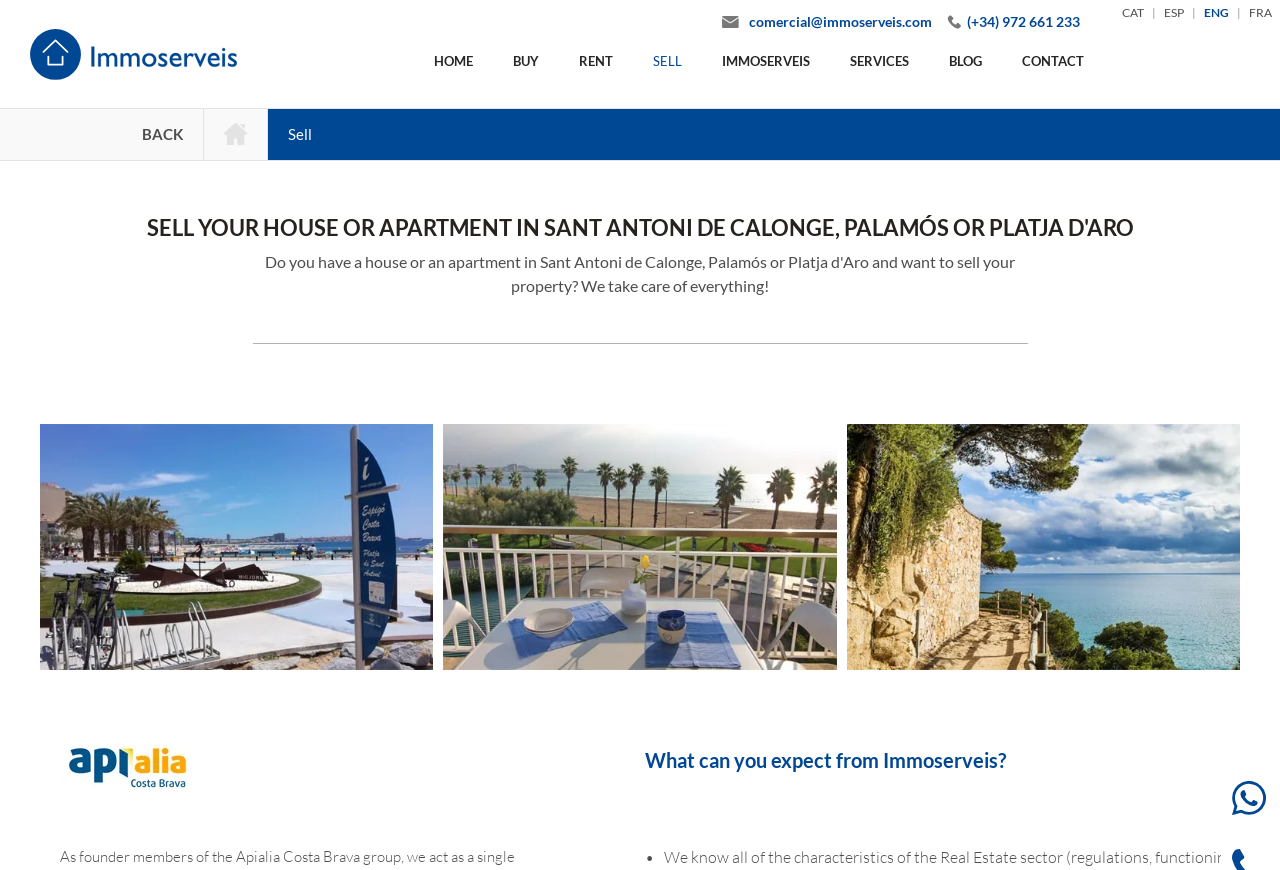Determine the main text heading of the webpage and provide its content.

SELL YOUR HOUSE OR APARTMENT IN SANT ANTONI DE CALONGE, PALAMÓS OR PLATJA D'ARO